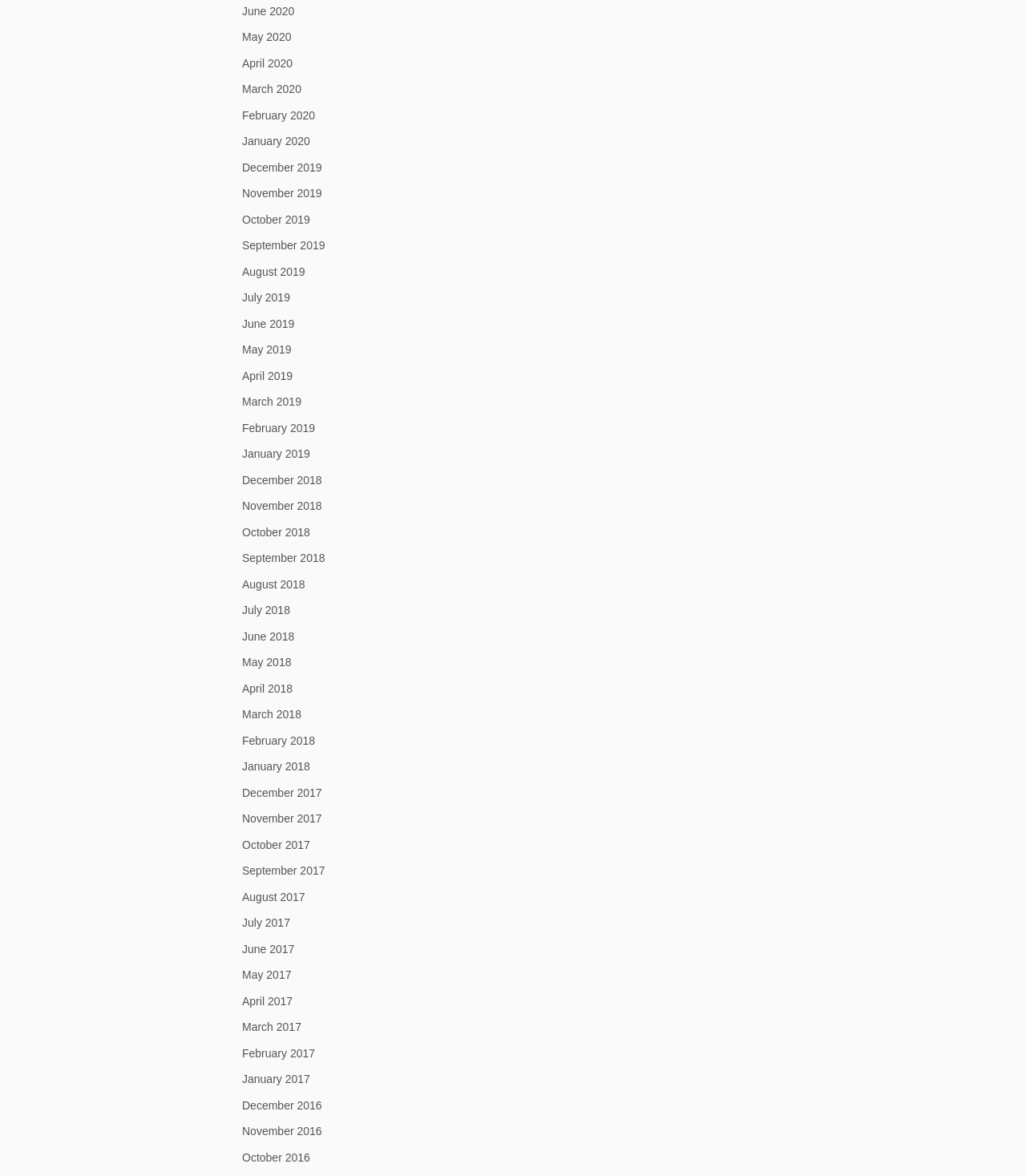Bounding box coordinates are specified in the format (top-left x, top-left y, bottom-right x, bottom-right y). All values are floating point numbers bounded between 0 and 1. Please provide the bounding box coordinate of the region this sentence describes: September 2019

[0.236, 0.203, 0.317, 0.217]